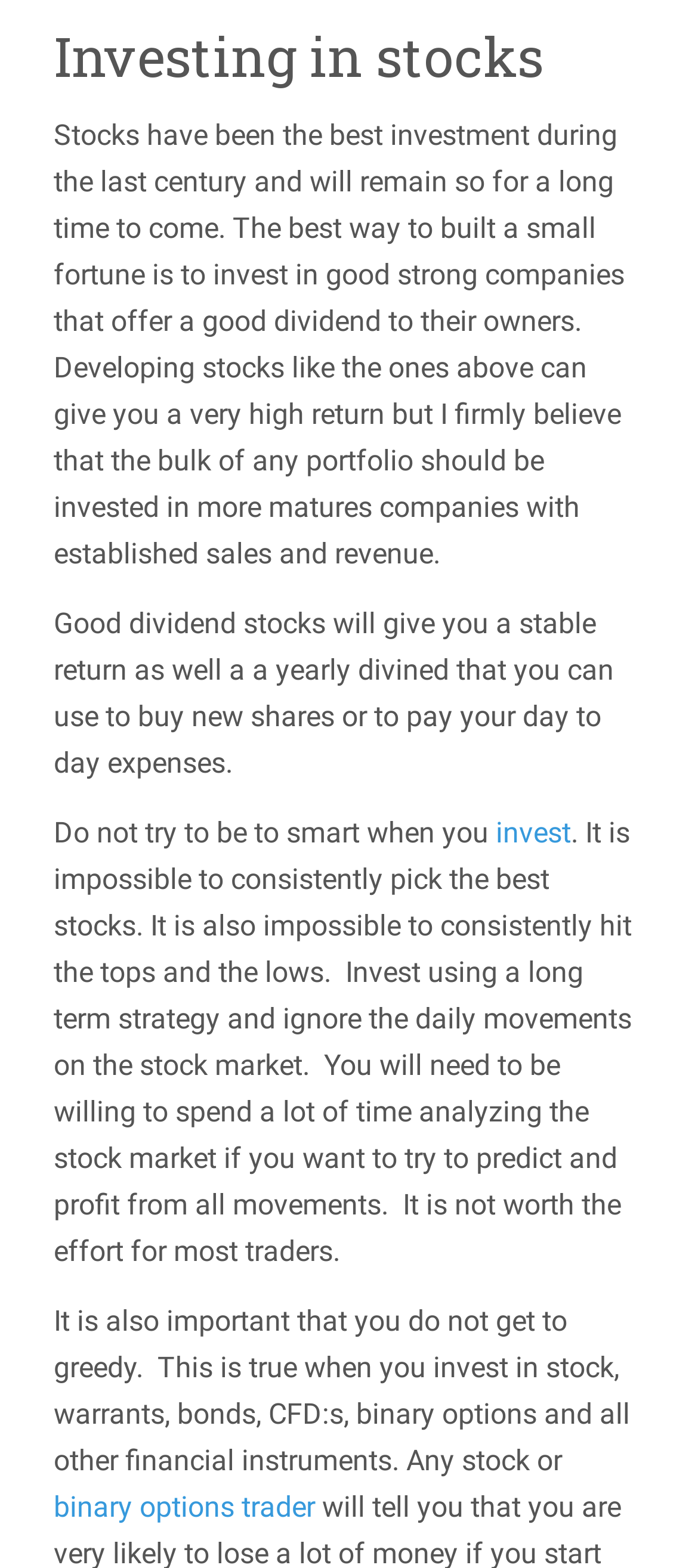Using the given element description, provide the bounding box coordinates (top-left x, top-left y, bottom-right x, bottom-right y) for the corresponding UI element in the screenshot: invest

[0.71, 0.52, 0.818, 0.542]